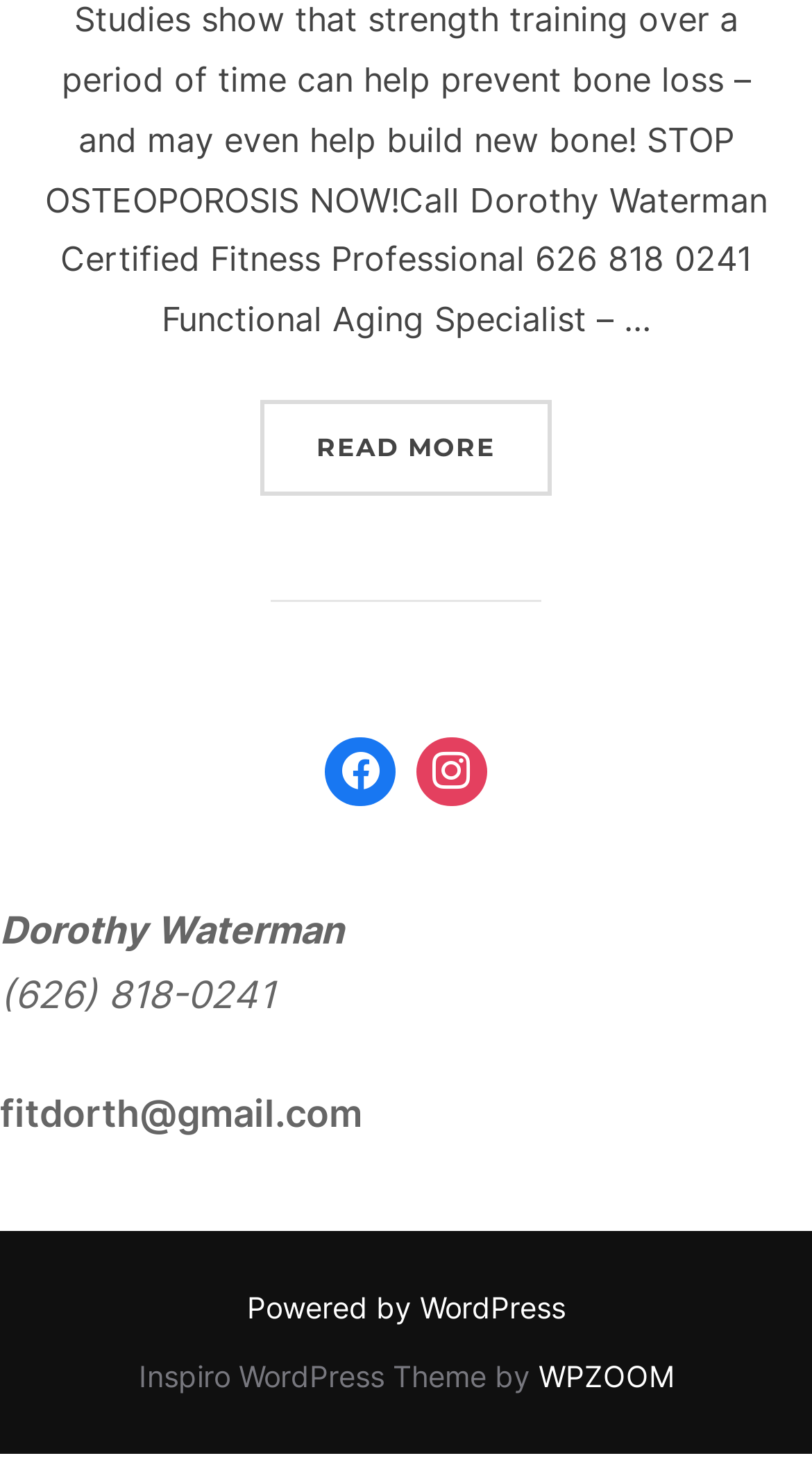Refer to the element description title="Instagram" and identify the corresponding bounding box in the screenshot. Format the coordinates as (top-left x, top-left y, bottom-right x, bottom-right y) with values in the range of 0 to 1.

[0.5, 0.501, 0.612, 0.563]